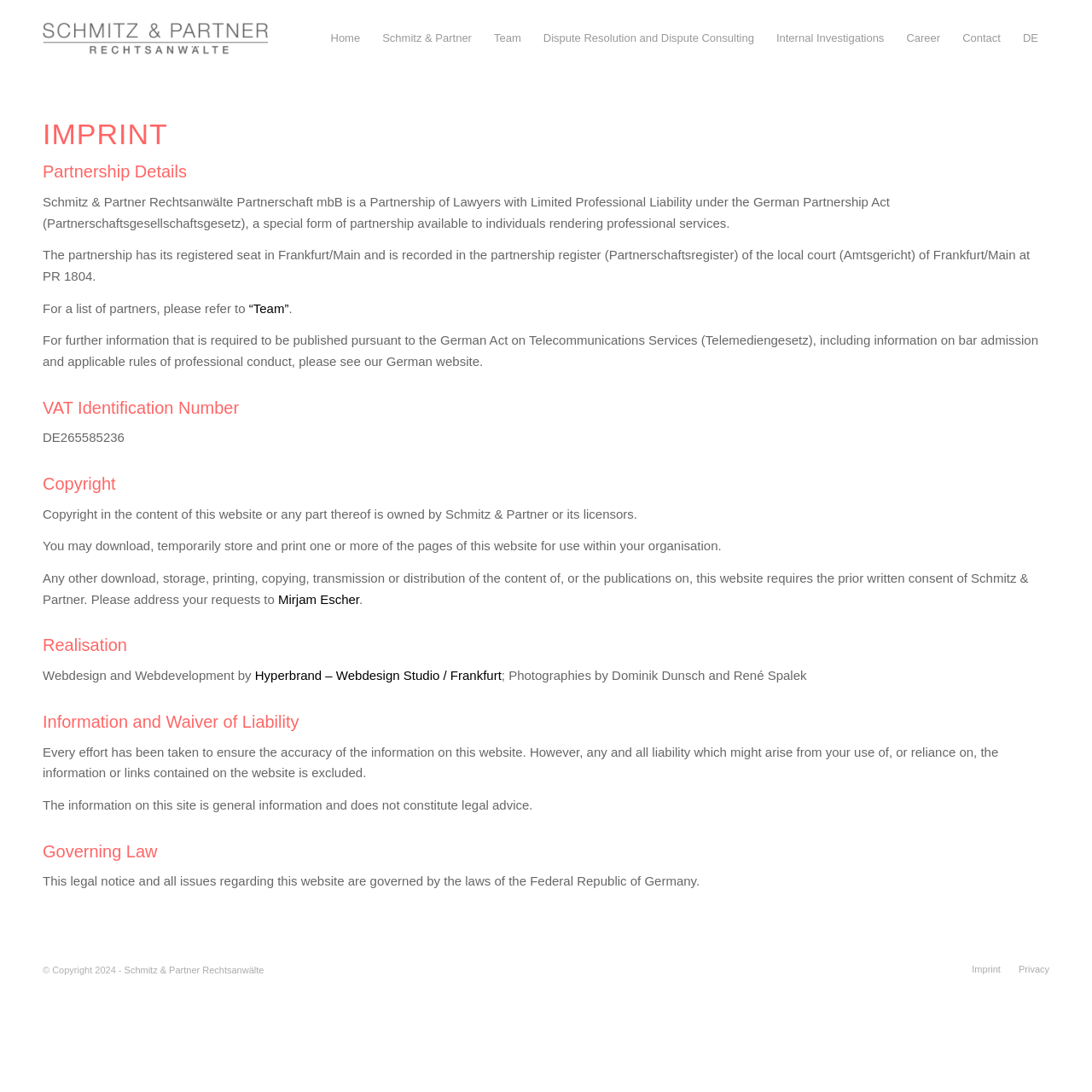Determine the bounding box coordinates of the element's region needed to click to follow the instruction: "Switch to the German website". Provide these coordinates as four float numbers between 0 and 1, formatted as [left, top, right, bottom].

[0.927, 0.001, 0.961, 0.07]